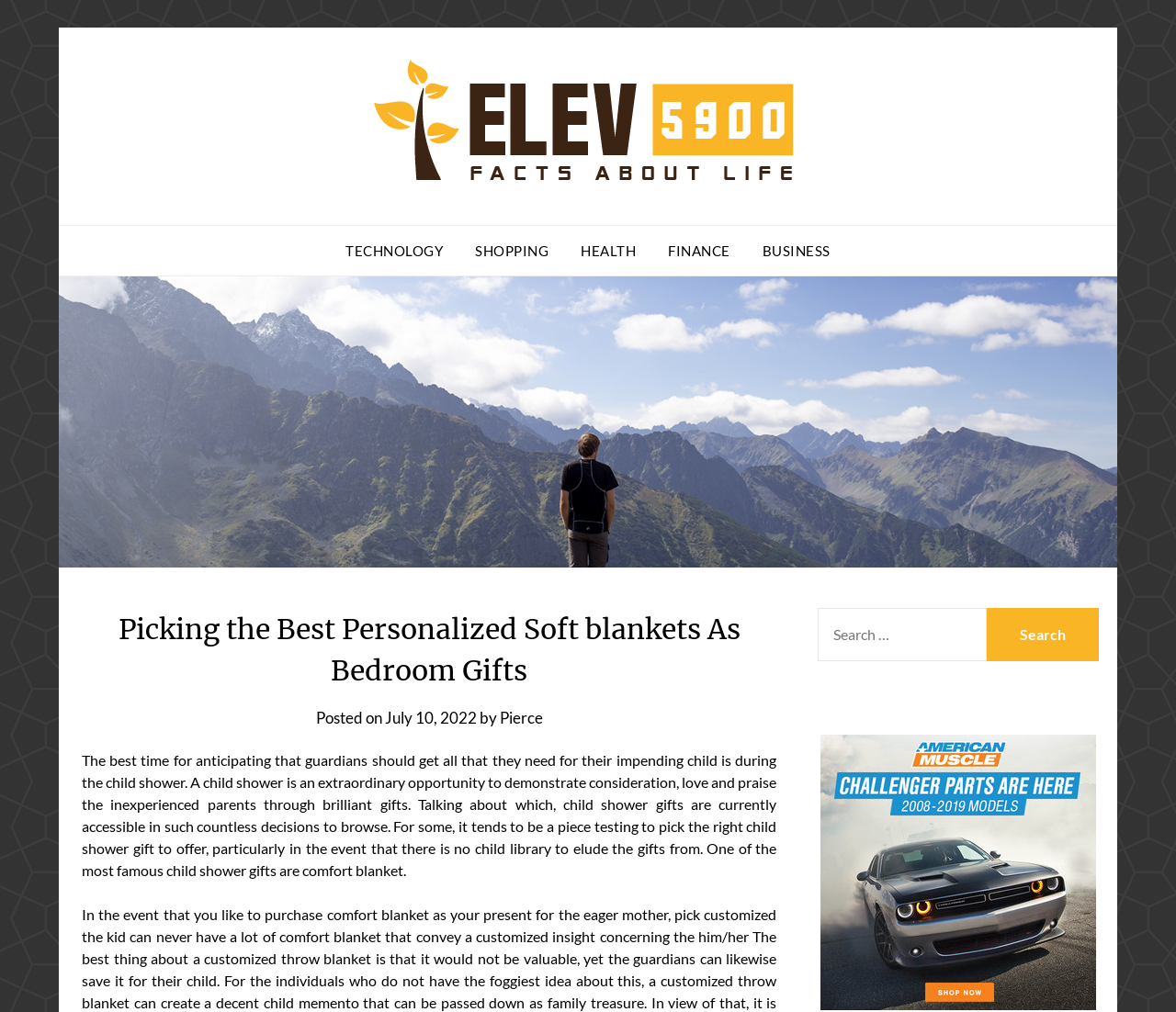What is the date of the article?
Provide an in-depth and detailed answer to the question.

The date of the article can be found below the header, where it says 'Posted on July 10, 2022'.